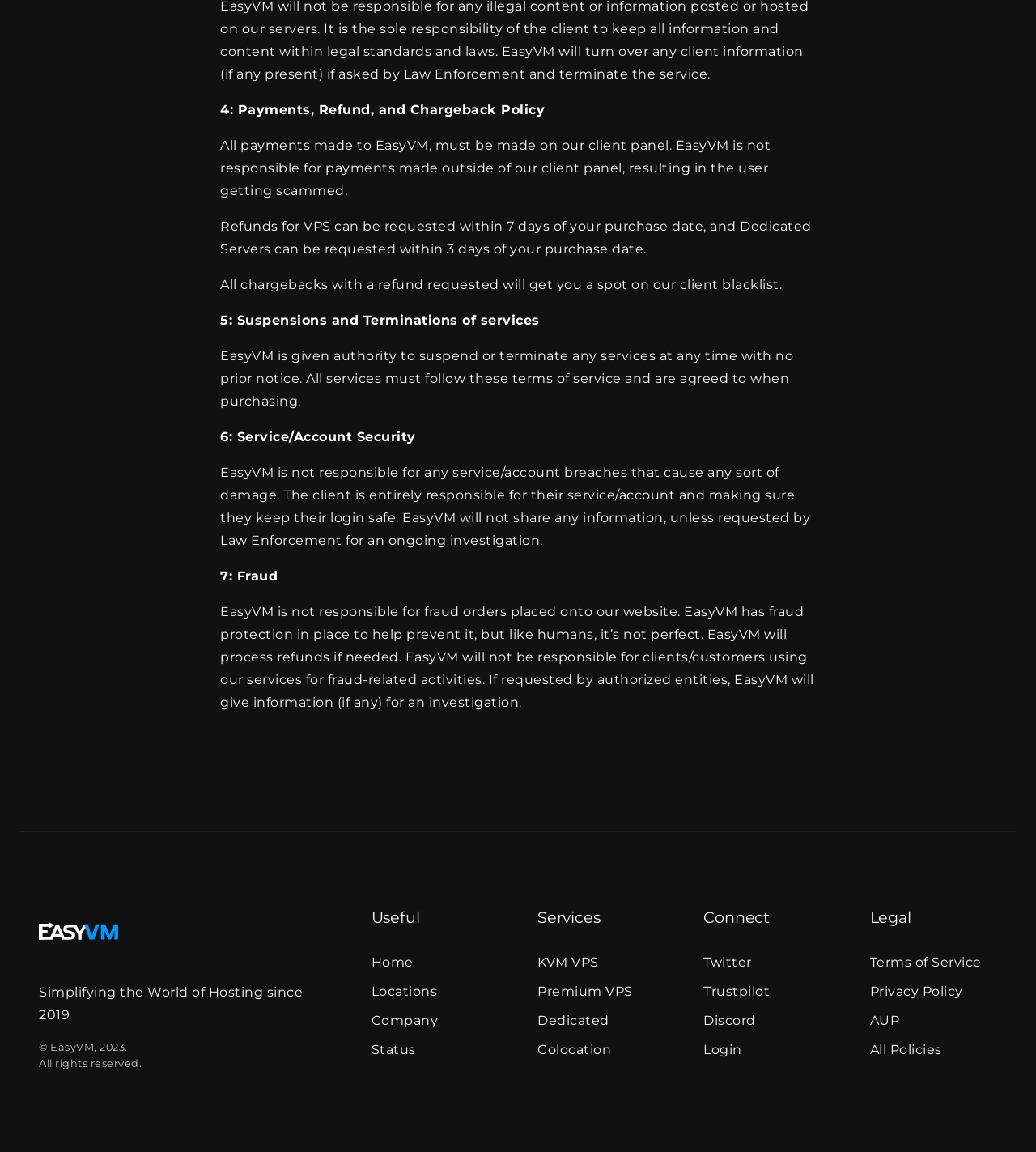Identify the bounding box coordinates for the element that needs to be clicked to fulfill this instruction: "View Terms of Service". Provide the coordinates in the format of four float numbers between 0 and 1: [left, top, right, bottom].

[0.84, 0.828, 0.947, 0.842]